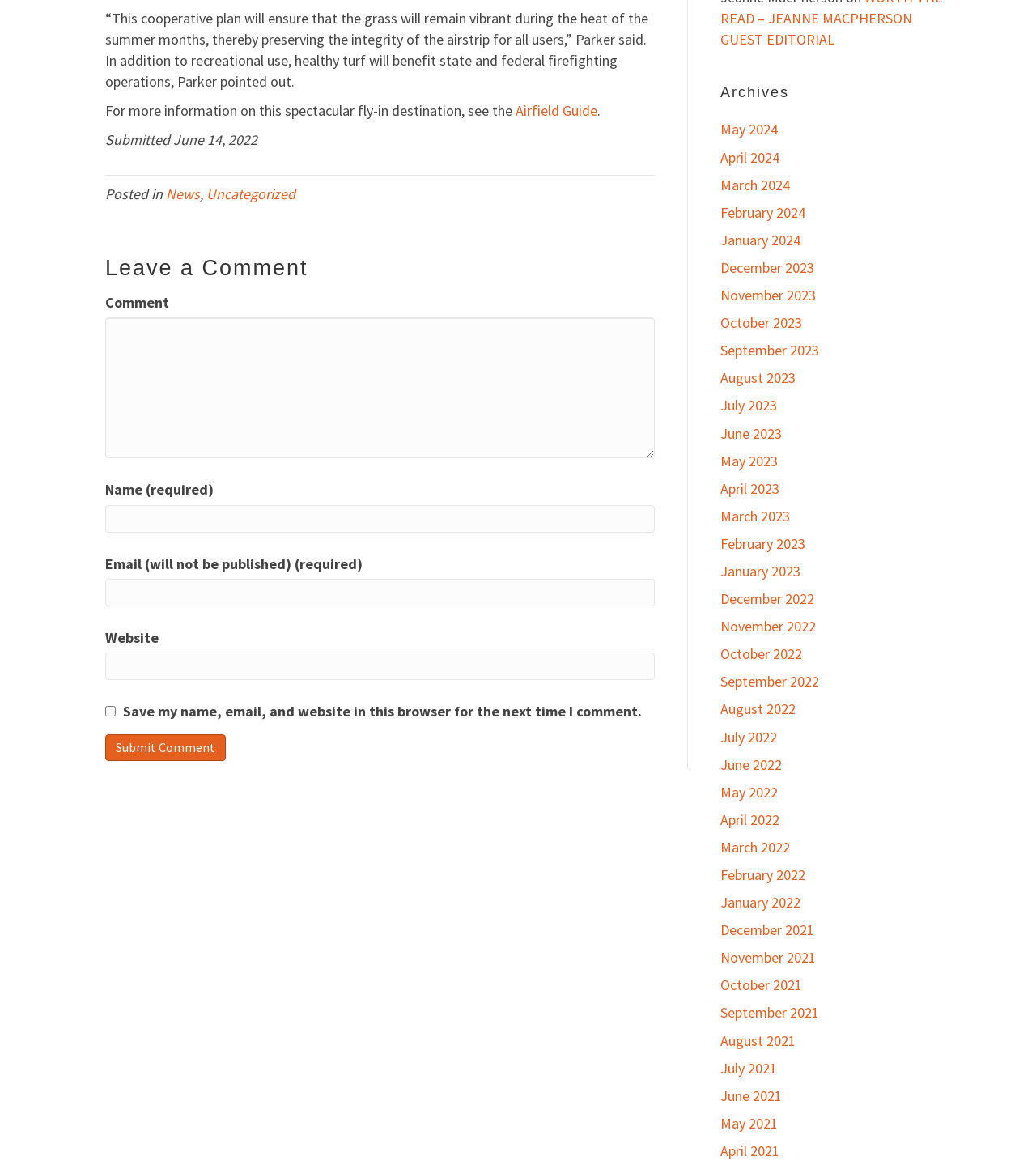How many months are listed in the archives?
Give a detailed explanation using the information visible in the image.

The archives section lists months from May 2024 to December 2021, which is a total of 24 months.